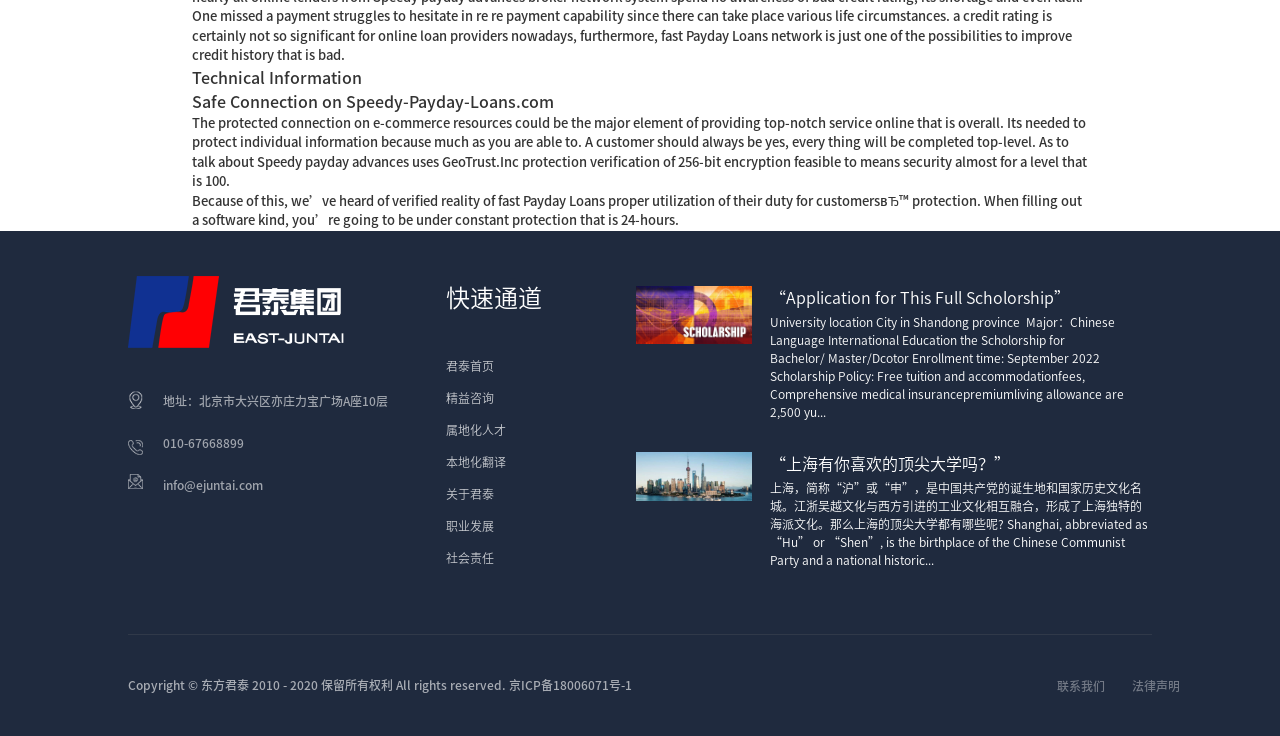Identify the bounding box of the HTML element described as: "精益咨询".

[0.349, 0.532, 0.386, 0.548]